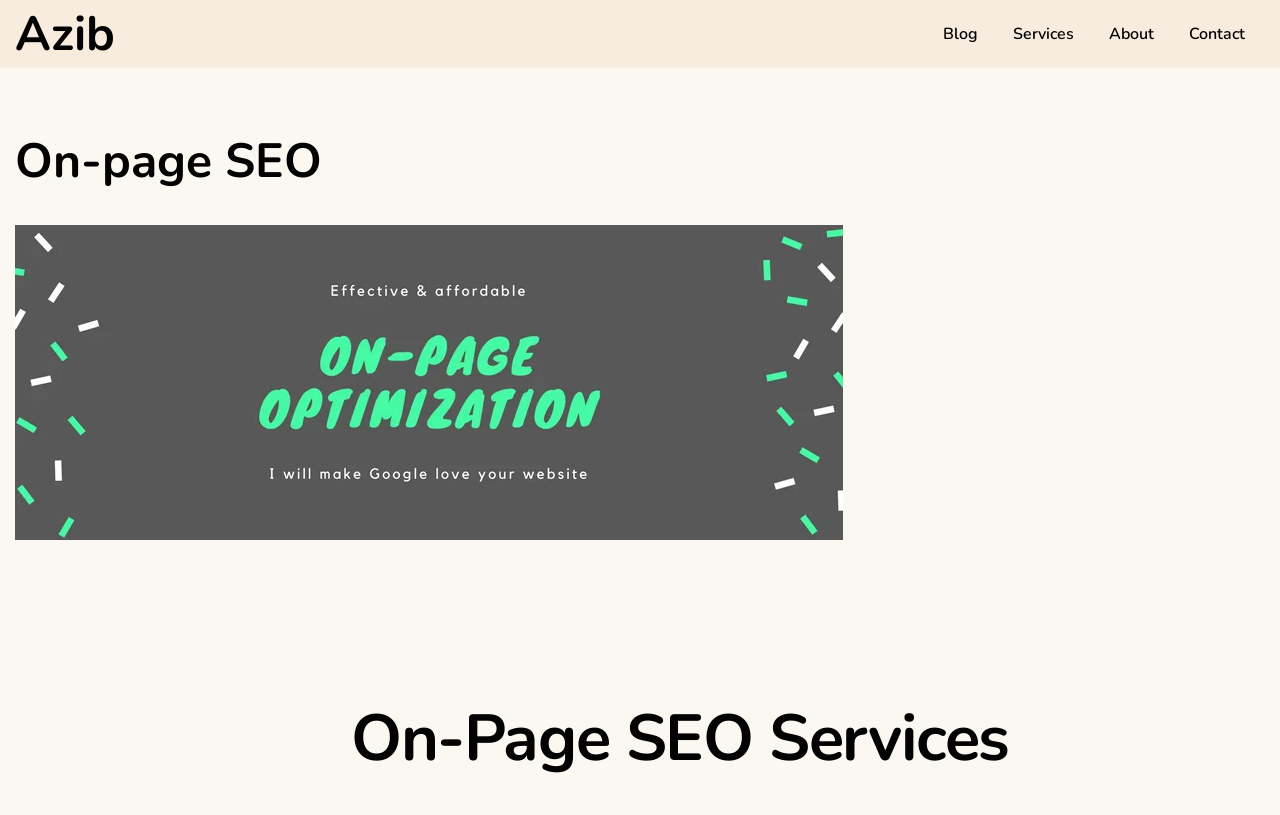What is the content of the image on the webpage?
Provide a detailed and extensive answer to the question.

The image element on the webpage has a description 'on page SEO services on page seo services On page SEO', which suggests that the image is related to on-page SEO services.